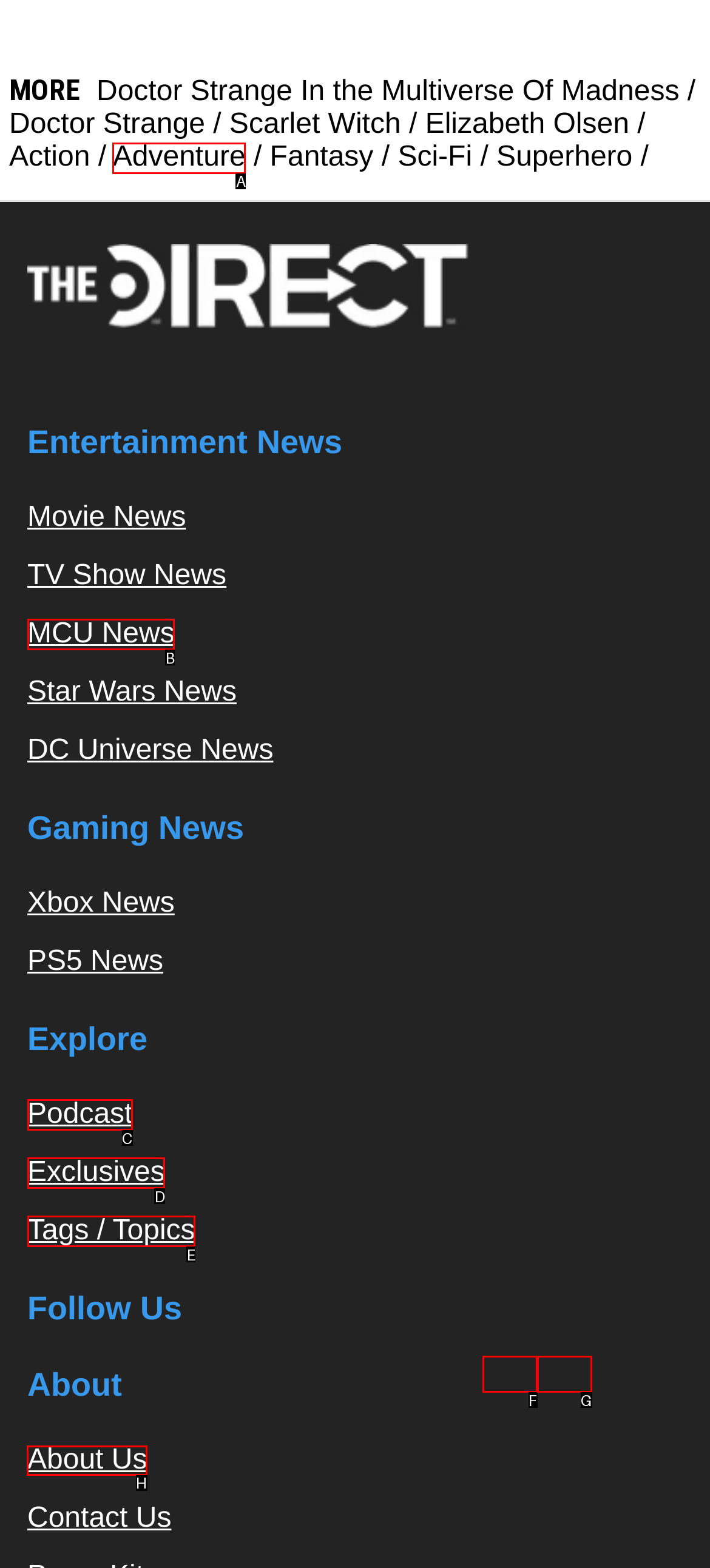Select the appropriate HTML element to click for the following task: Learn more about the website on the About Us page
Answer with the letter of the selected option from the given choices directly.

H